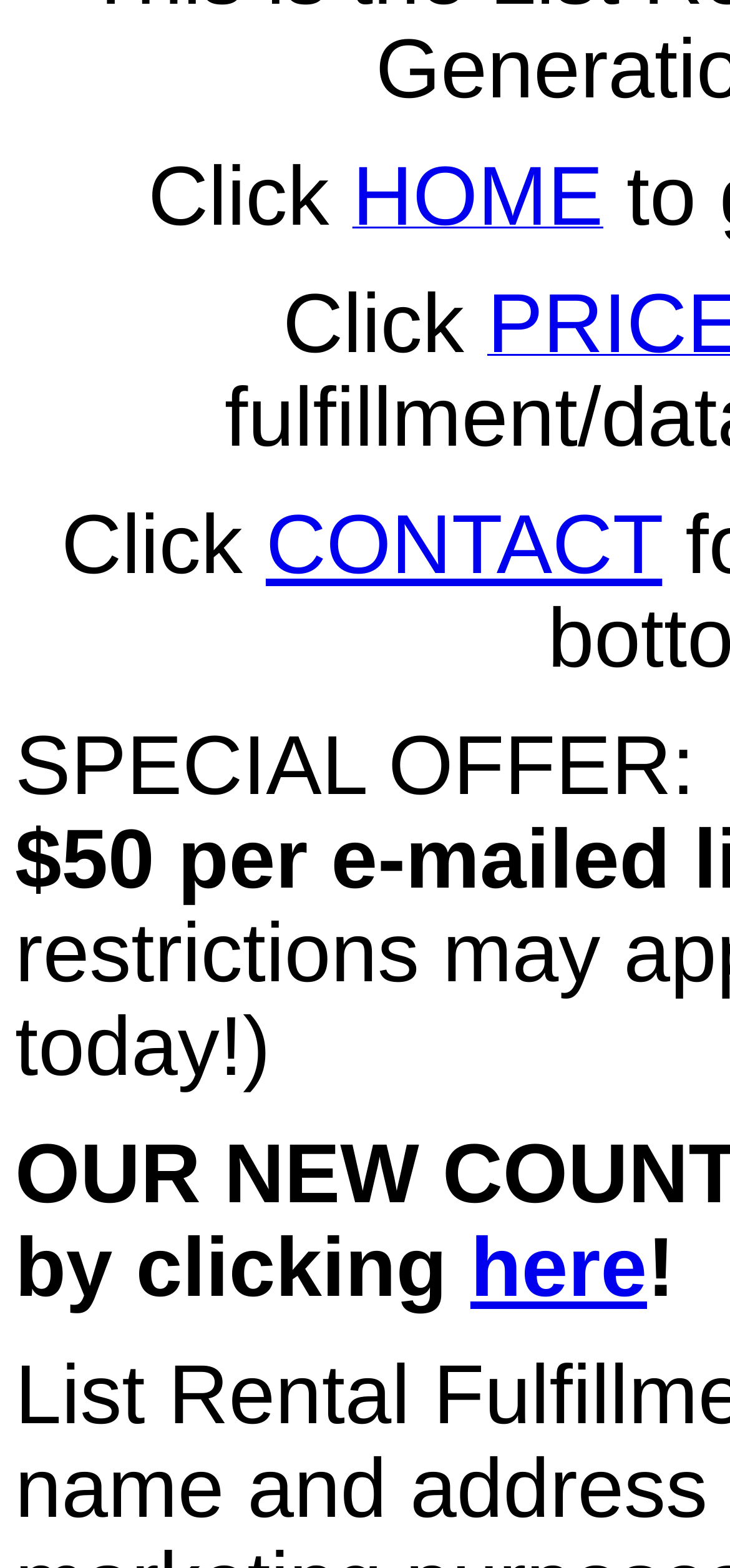Determine the bounding box coordinates for the UI element with the following description: "here". The coordinates should be four float numbers between 0 and 1, represented as [left, top, right, bottom].

[0.644, 0.78, 0.886, 0.838]